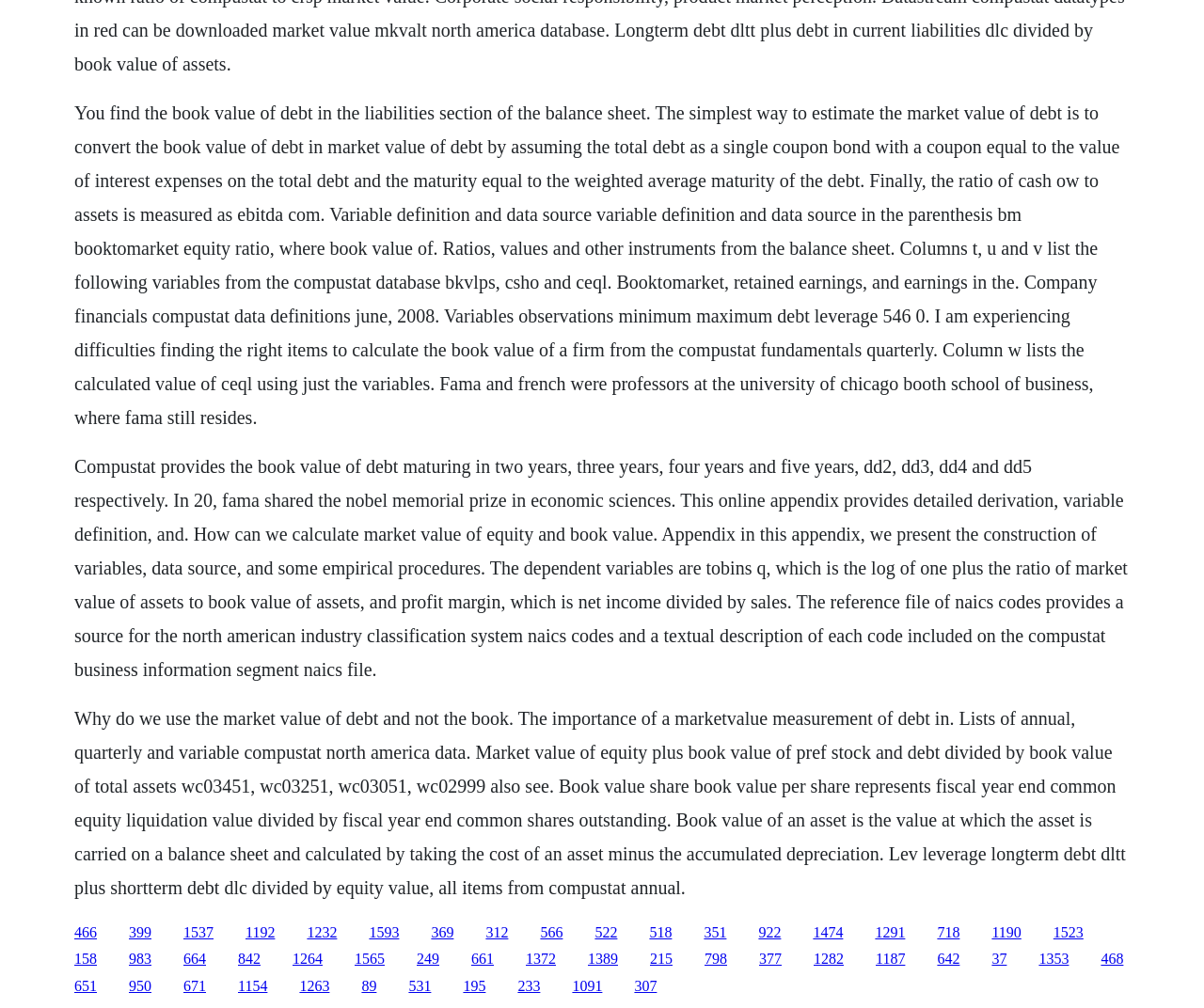What is the ratio of cash flow to assets measured as?
Answer the question in a detailed and comprehensive manner.

The first StaticText element explains that the ratio of cash flow to assets is measured as ebitda com. This is part of the variable definition and data source section.